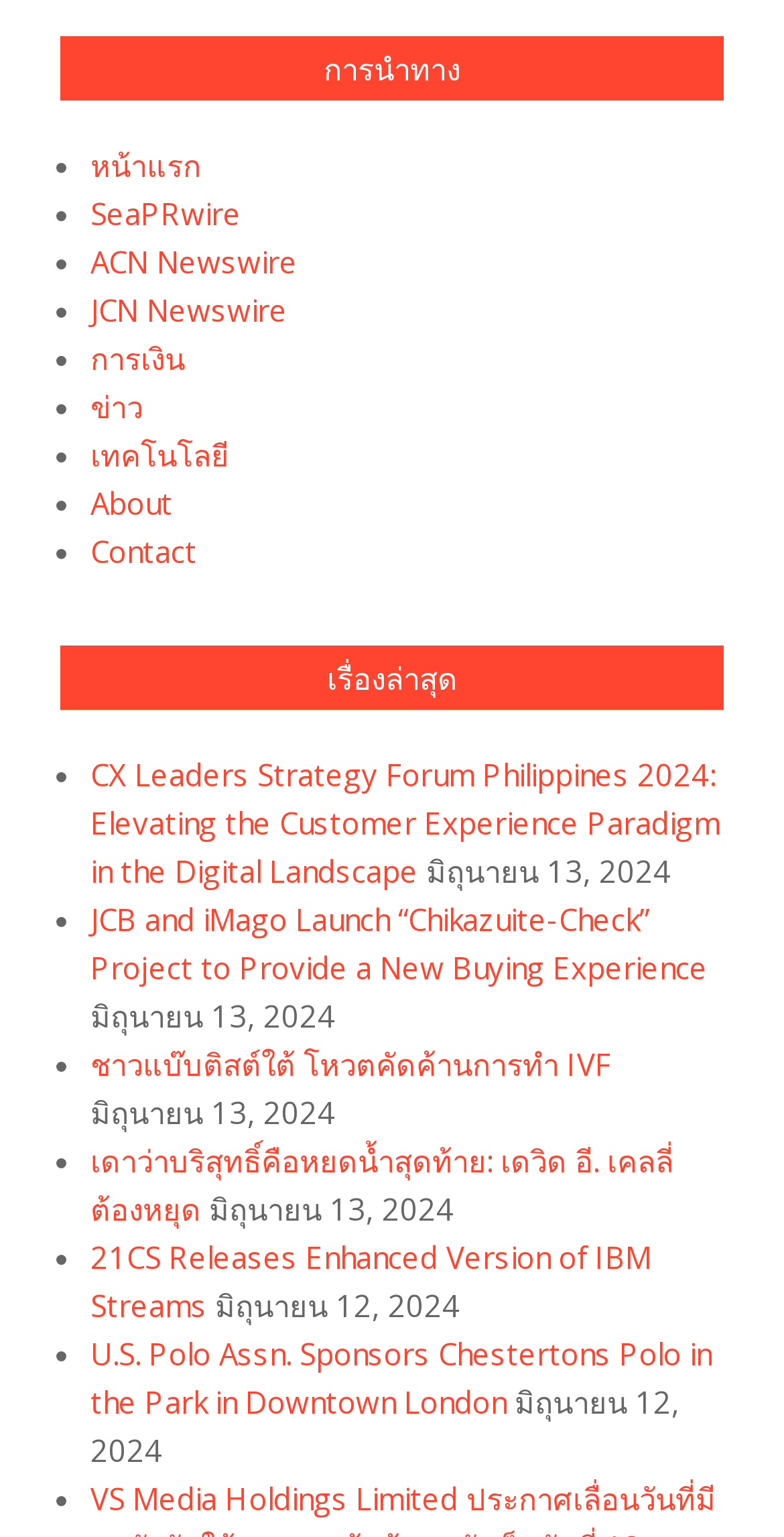Please identify the bounding box coordinates of the area that needs to be clicked to fulfill the following instruction: "View the article about เดาว่าบริสุทธิ์คือหยดน้ำสุดท้าย."

[0.115, 0.741, 0.859, 0.799]